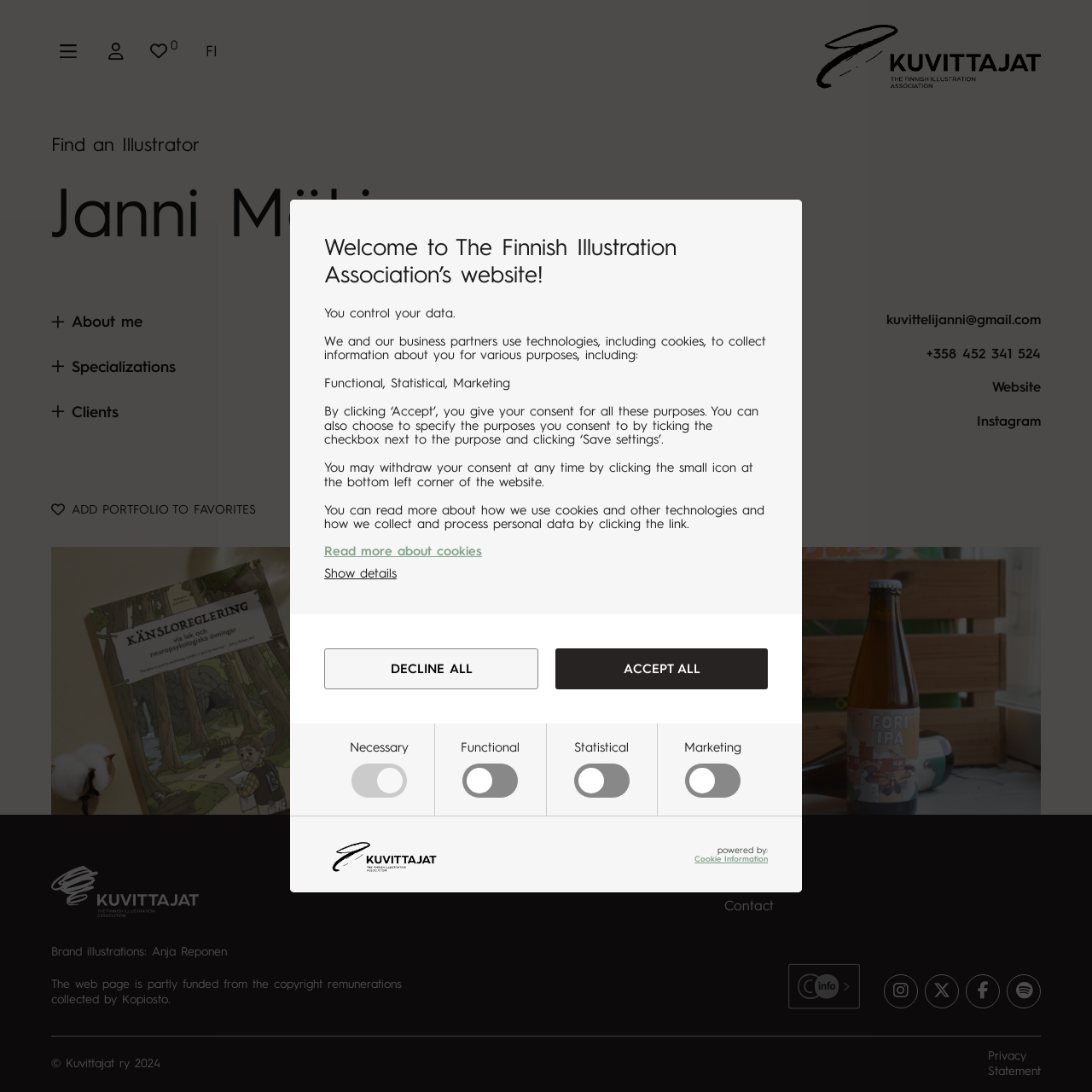Please locate the bounding box coordinates of the element that should be clicked to complete the given instruction: "Find an Illustrator".

[0.047, 0.123, 0.183, 0.142]